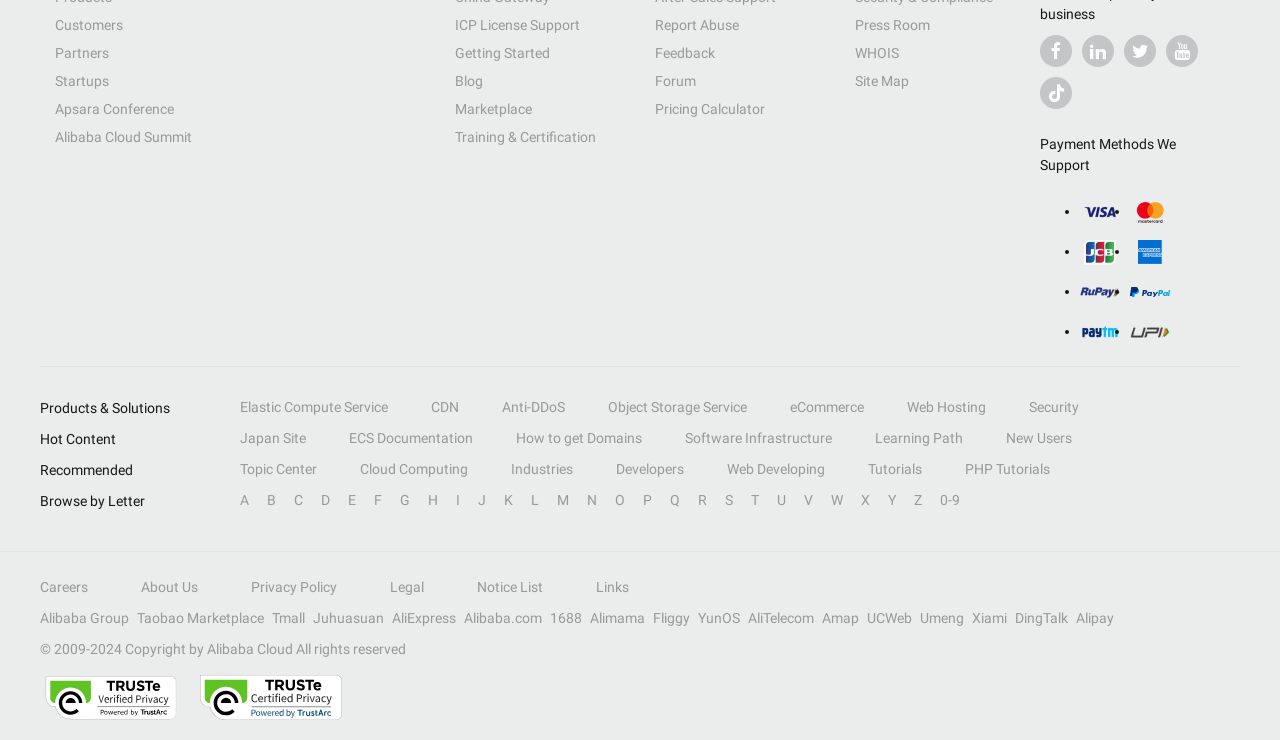Extract the bounding box coordinates for the HTML element that matches this description: "Privacy Policy". The coordinates should be four float numbers between 0 and 1, i.e., [left, top, right, bottom].

[0.196, 0.782, 0.263, 0.804]